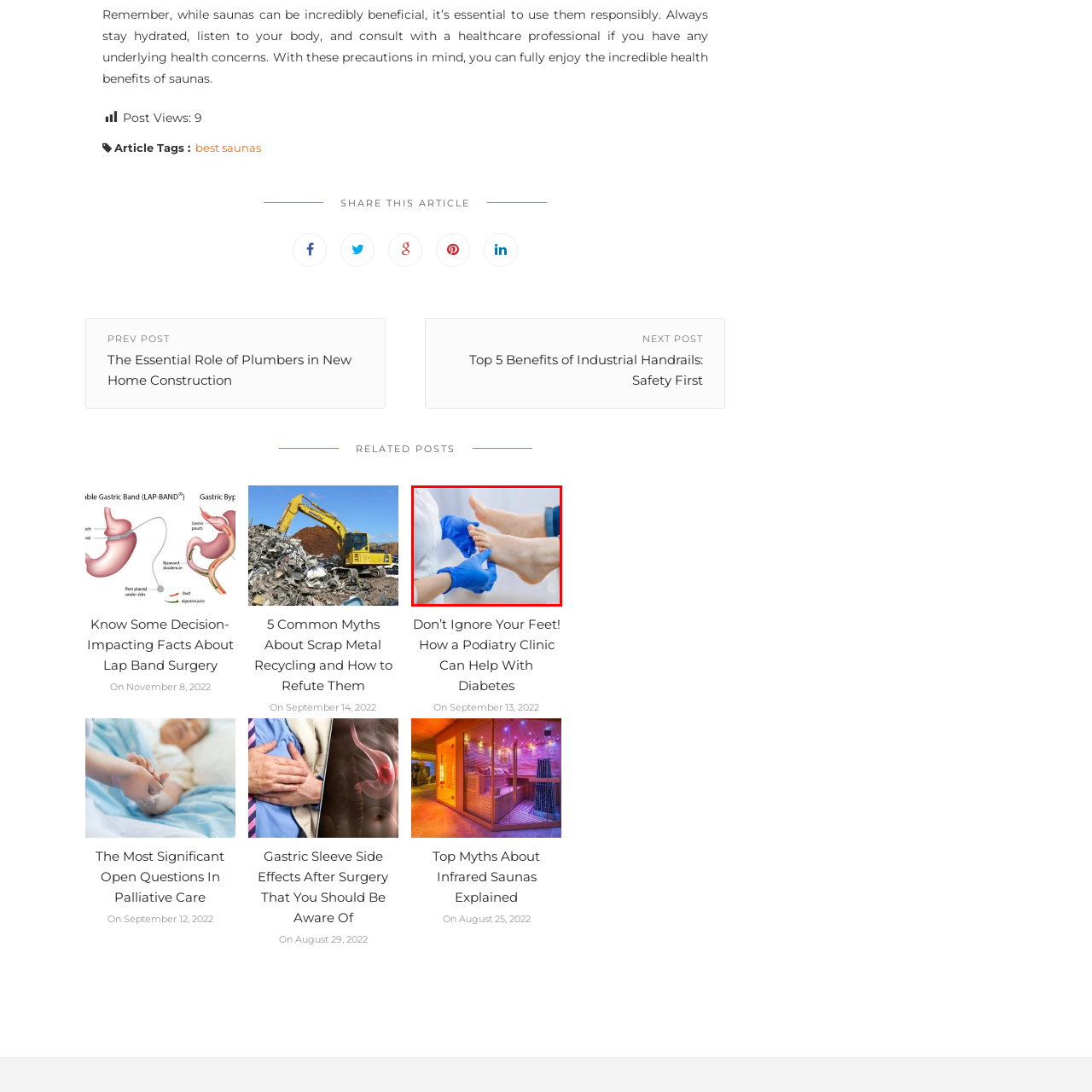Give an in-depth description of the image highlighted with the red boundary.

This image showcases a healthcare professional performing a podiatric examination or treatment on a patient's foot. The clinician, wearing blue gloves, is gently inspecting or providing care to the foot, emphasizing the importance of foot health. This visual aligns with topics relating to podiatry, as indicated by the article discussing the essential role of podiatry clinics, particularly in managing health issues like diabetes. This service is crucial for preventing complications and promoting overall well-being, highlighting the significance of regular foot care and professional support in maintaining foot health.